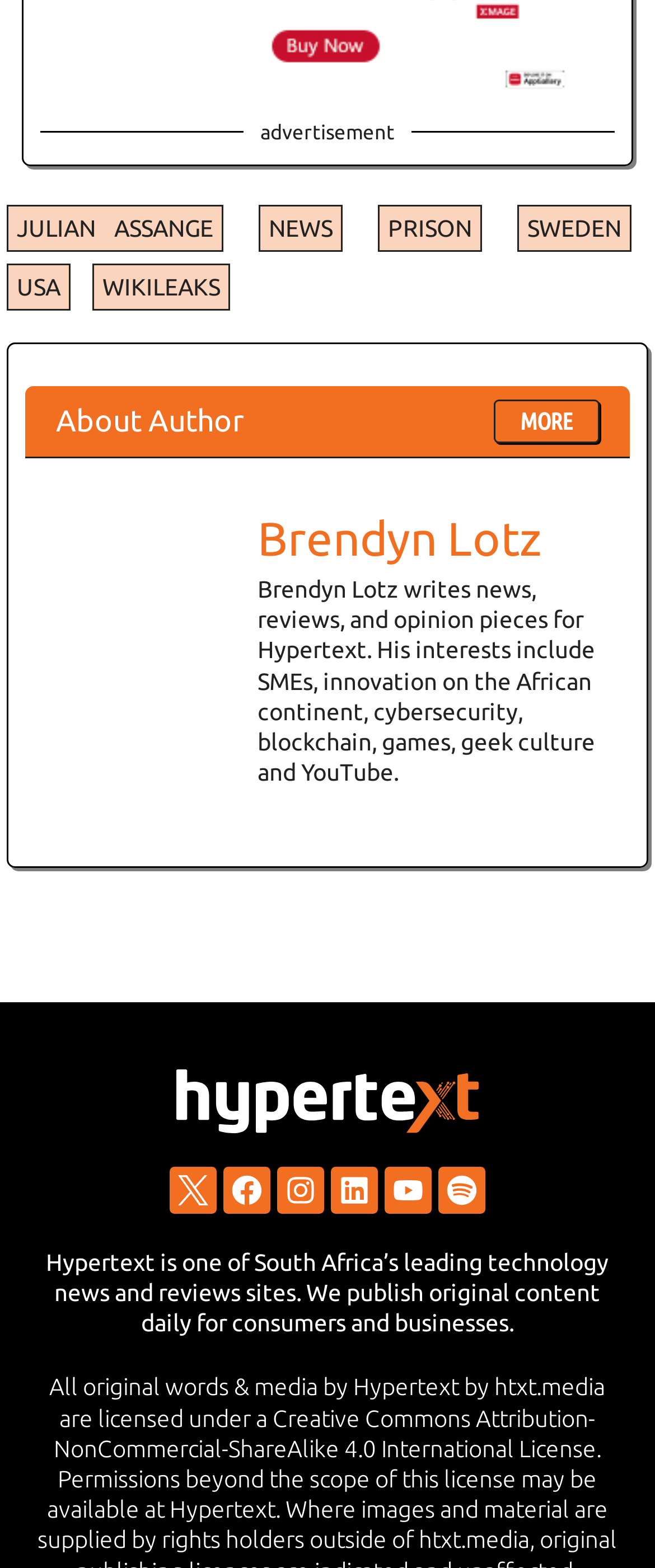Identify the bounding box of the HTML element described here: "News". Provide the coordinates as four float numbers between 0 and 1: [left, top, right, bottom].

[0.395, 0.131, 0.523, 0.161]